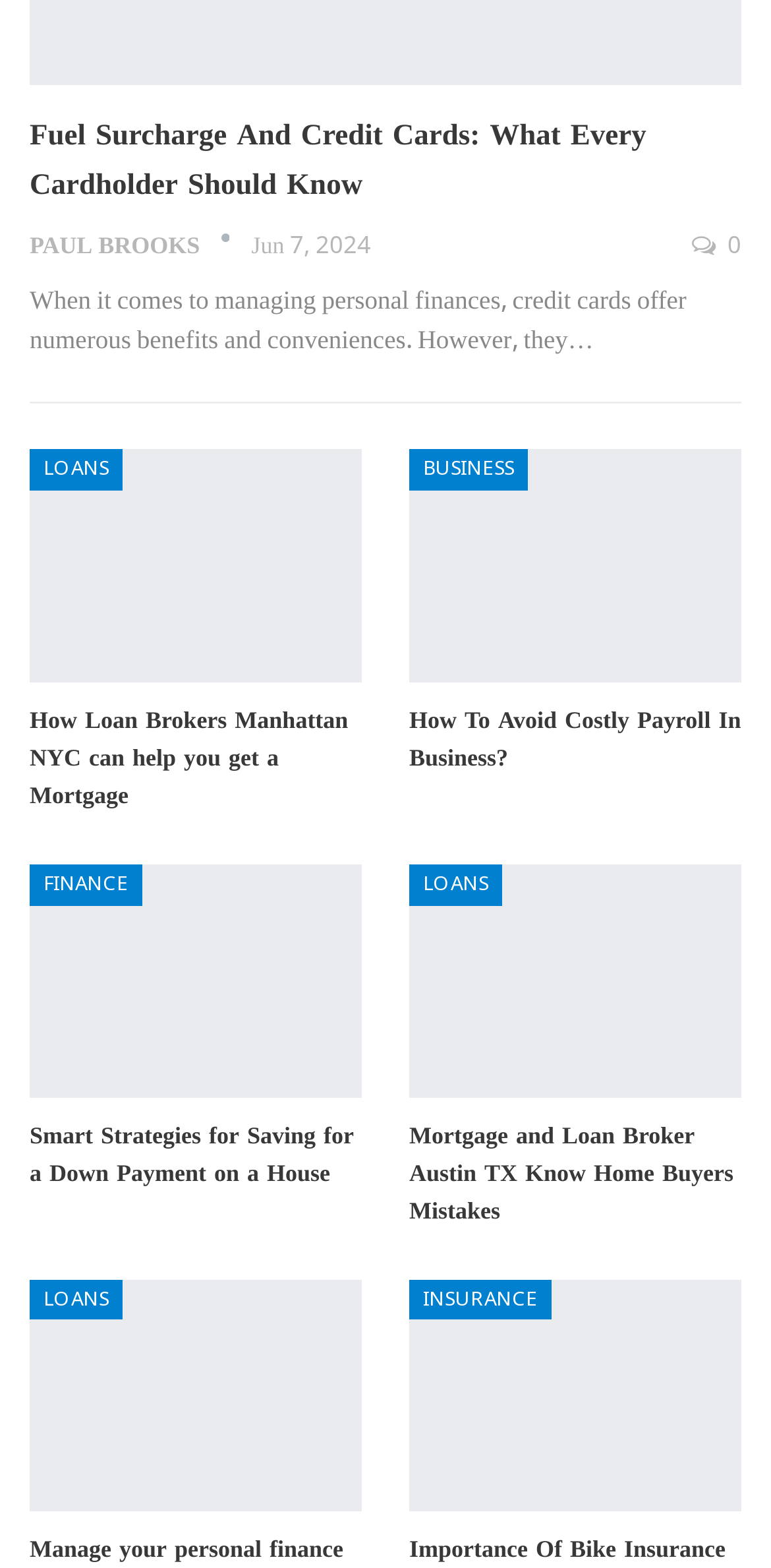Please determine the bounding box coordinates for the UI element described as: "Paul Brooks".

[0.038, 0.145, 0.326, 0.166]